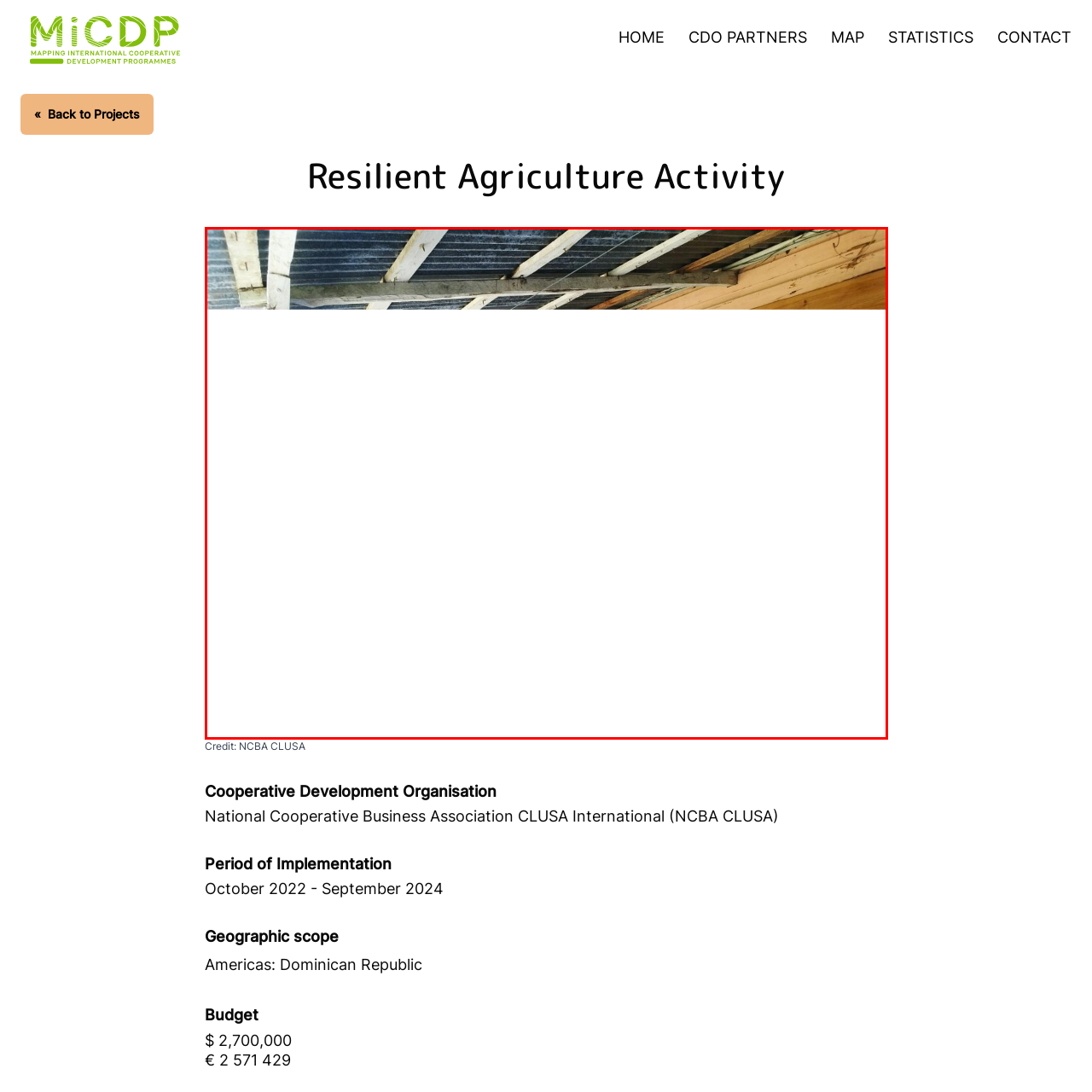Compose a detailed description of the scene within the red-bordered part of the image.

The image depicts a ceiling view, showcasing a rustic structure with wooden beams and corrugated metal roofing. The wooden beams are arranged horizontally and vertically, creating an intriguing contrast with the shiny, textured metal. The ceiling's design suggests a practical construction method often seen in agricultural settings, reflecting a focus on functionality and durability. This aesthetic aligns with the themes of agricultural training and community development highlighted in the context of the Resilient Agriculture Activity. The image is part of a broader narrative about cooperative development and sustainable farming practices, emphasizing the environments where training occurs to empower local farmers.